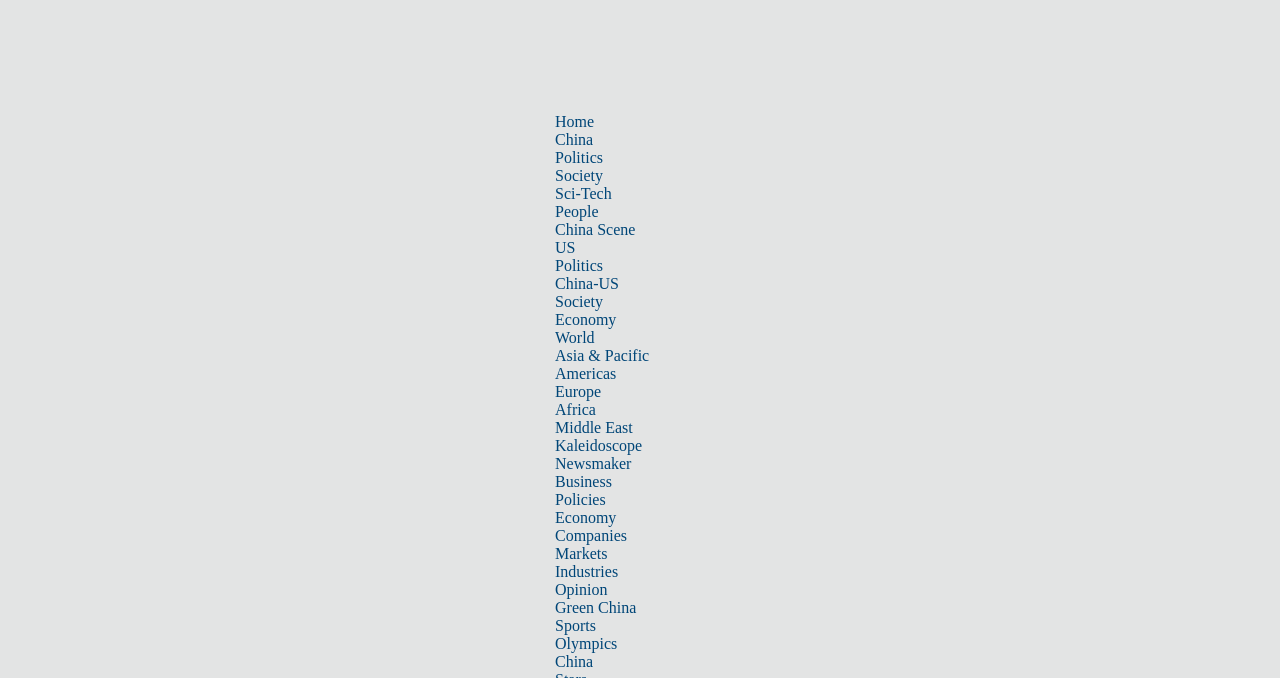Please identify the bounding box coordinates of the element that needs to be clicked to perform the following instruction: "View the 'China Scene' page".

[0.434, 0.326, 0.496, 0.351]